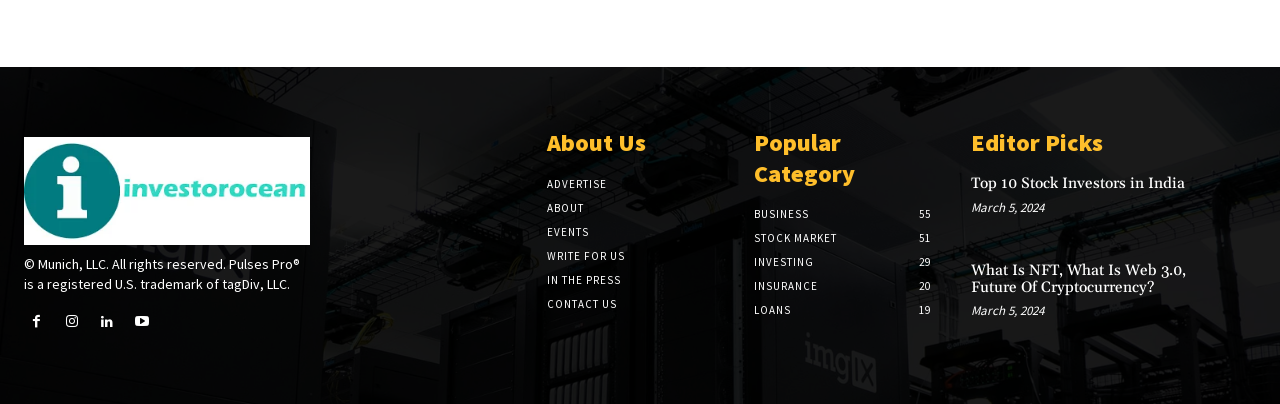How many articles are listed under 'Editor Picks'?
Can you offer a detailed and complete answer to this question?

I counted the number of articles listed under 'Editor Picks' by looking at the link elements with IDs 816 and 822, which contain the text 'Top 10 Stock Investors in India' and 'What Is NFT, What Is Web 3.0, Future Of Cryptocurrency?', respectively.